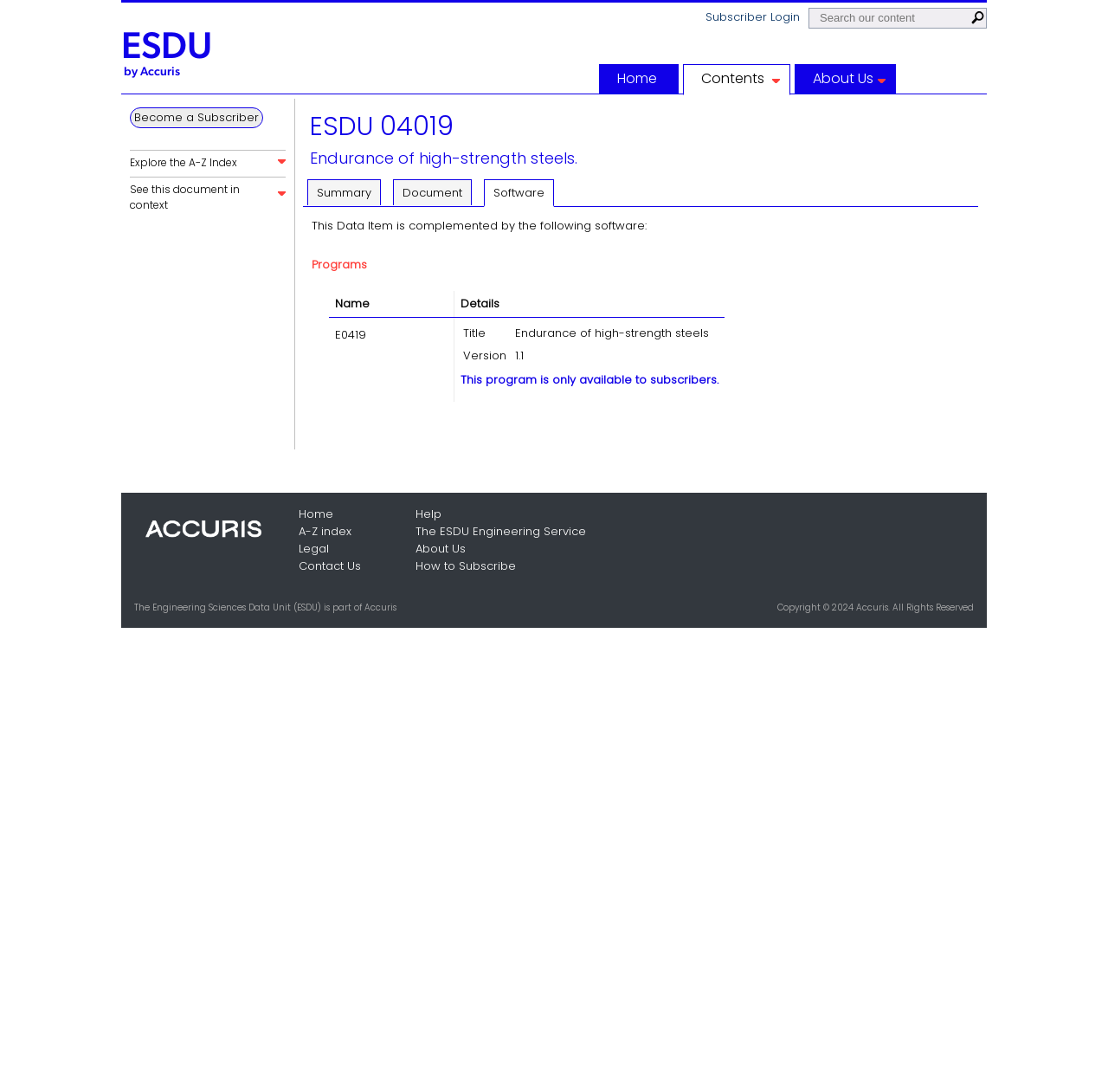Use a single word or phrase to answer the question: What type of data is presented in the table?

Software information